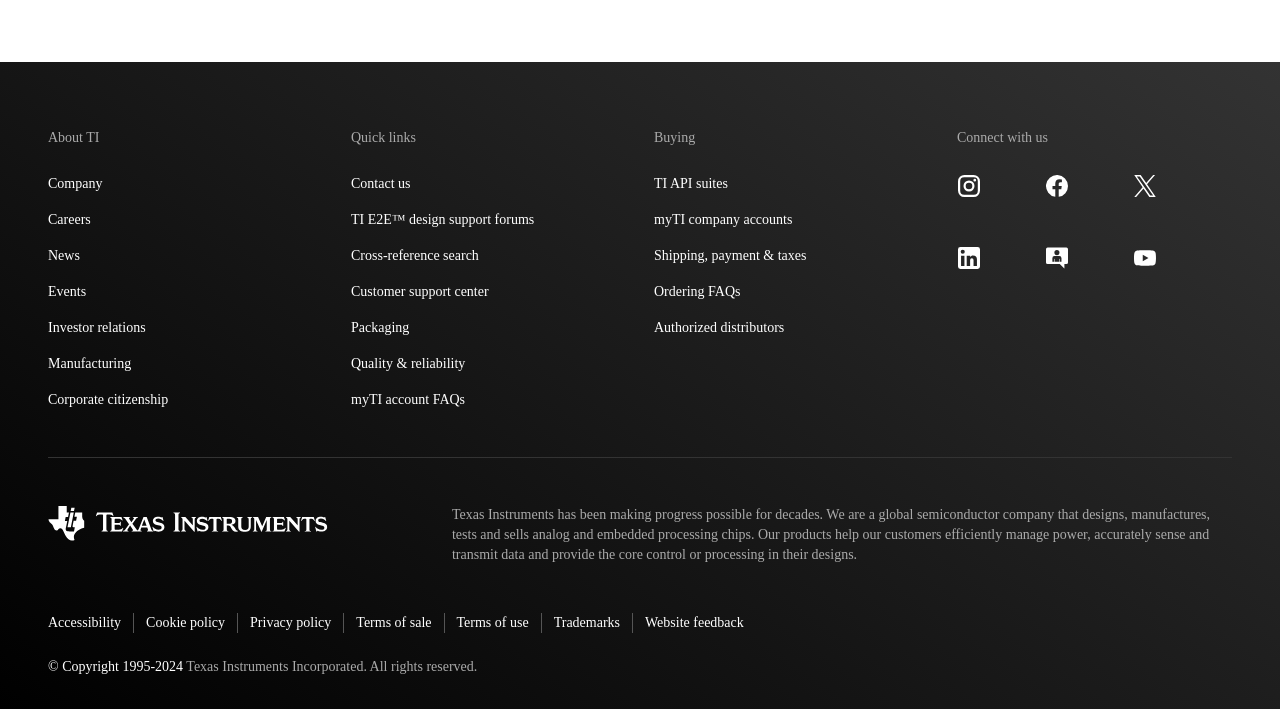Using the description: "Shipping, payment & taxes", determine the UI element's bounding box coordinates. Ensure the coordinates are in the format of four float numbers between 0 and 1, i.e., [left, top, right, bottom].

[0.511, 0.348, 0.639, 0.376]